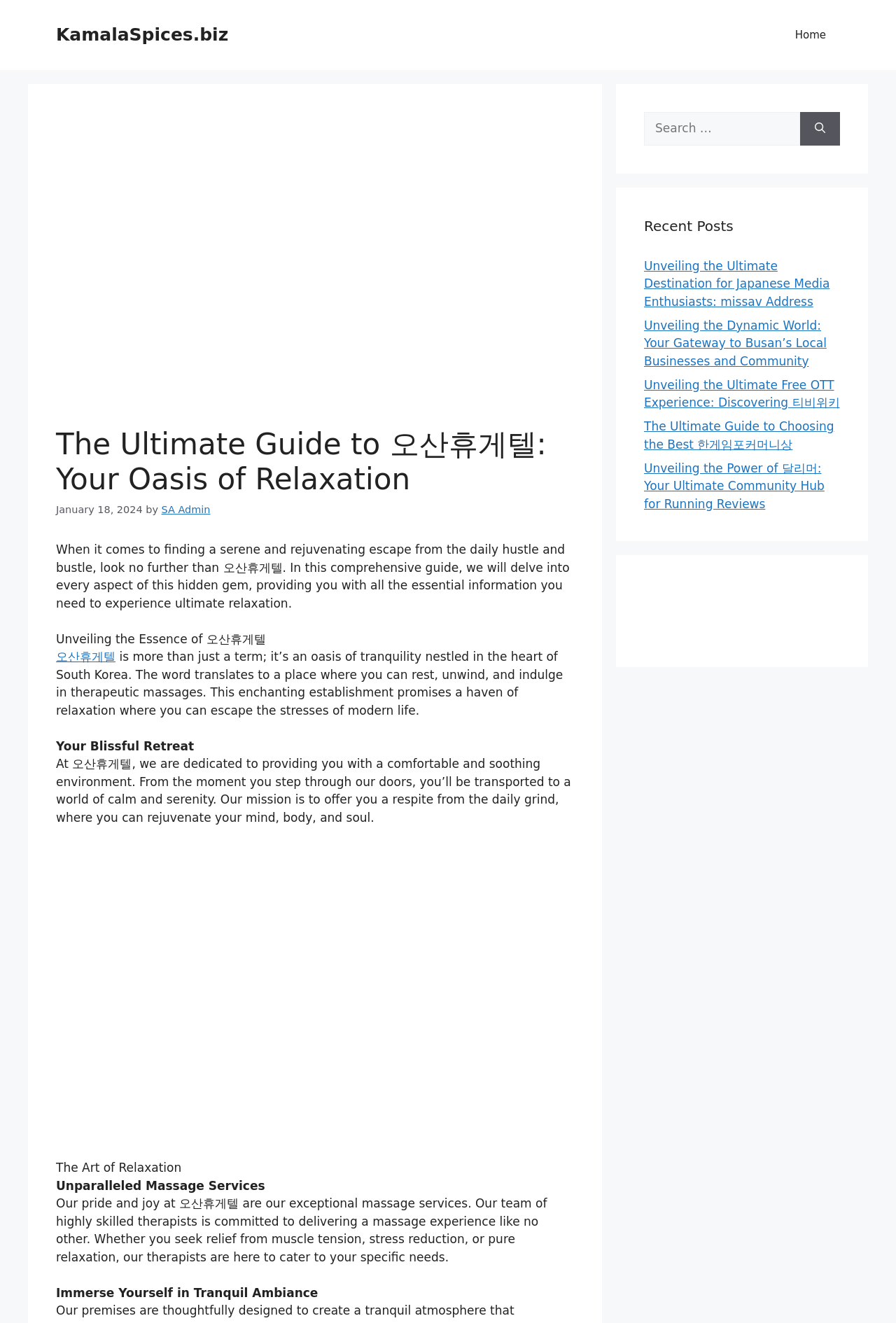Show me the bounding box coordinates of the clickable region to achieve the task as per the instruction: "View the 'Recent Posts' section".

[0.719, 0.163, 0.938, 0.179]